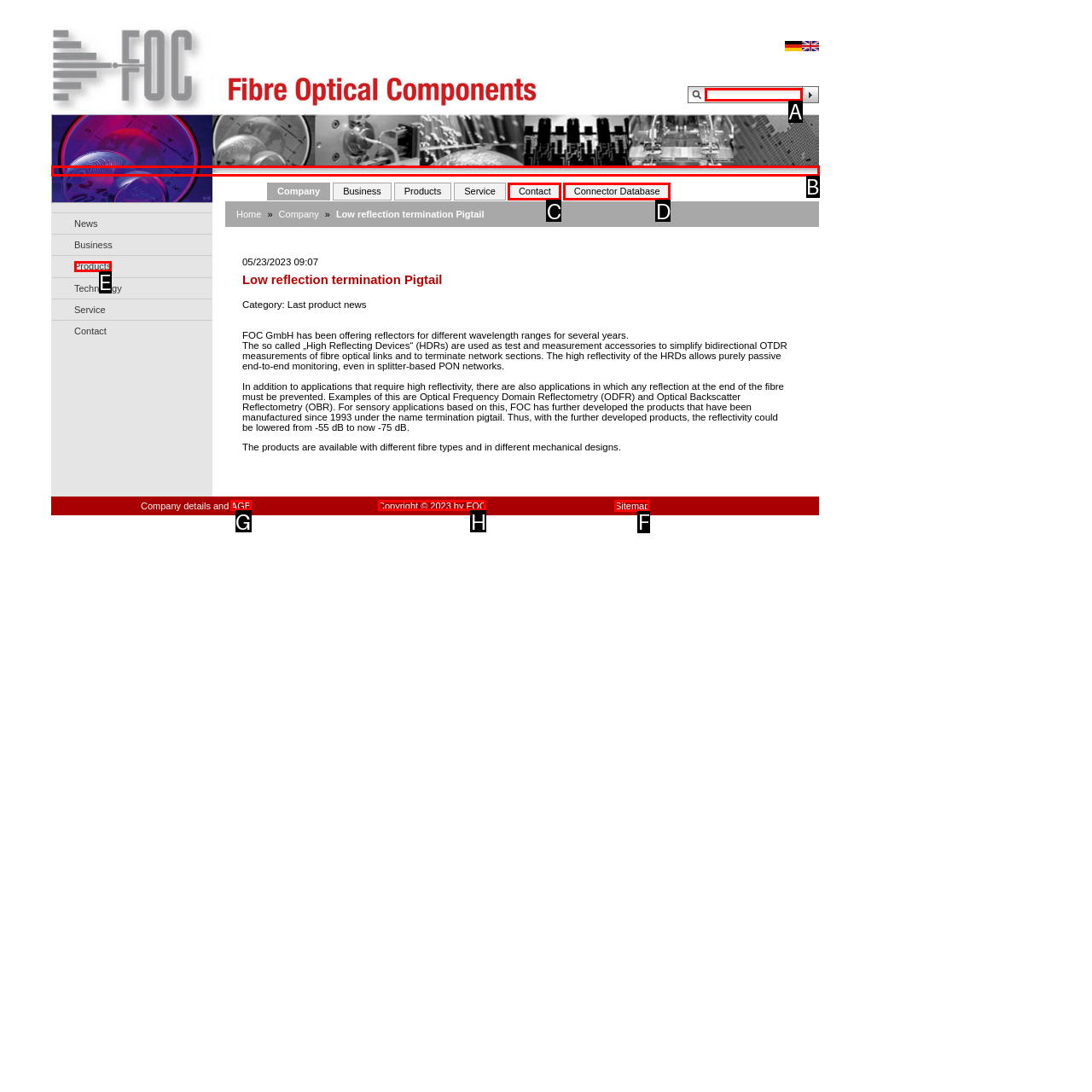Choose the HTML element you need to click to achieve the following task: Click the read more link
Respond with the letter of the selected option from the given choices directly.

None